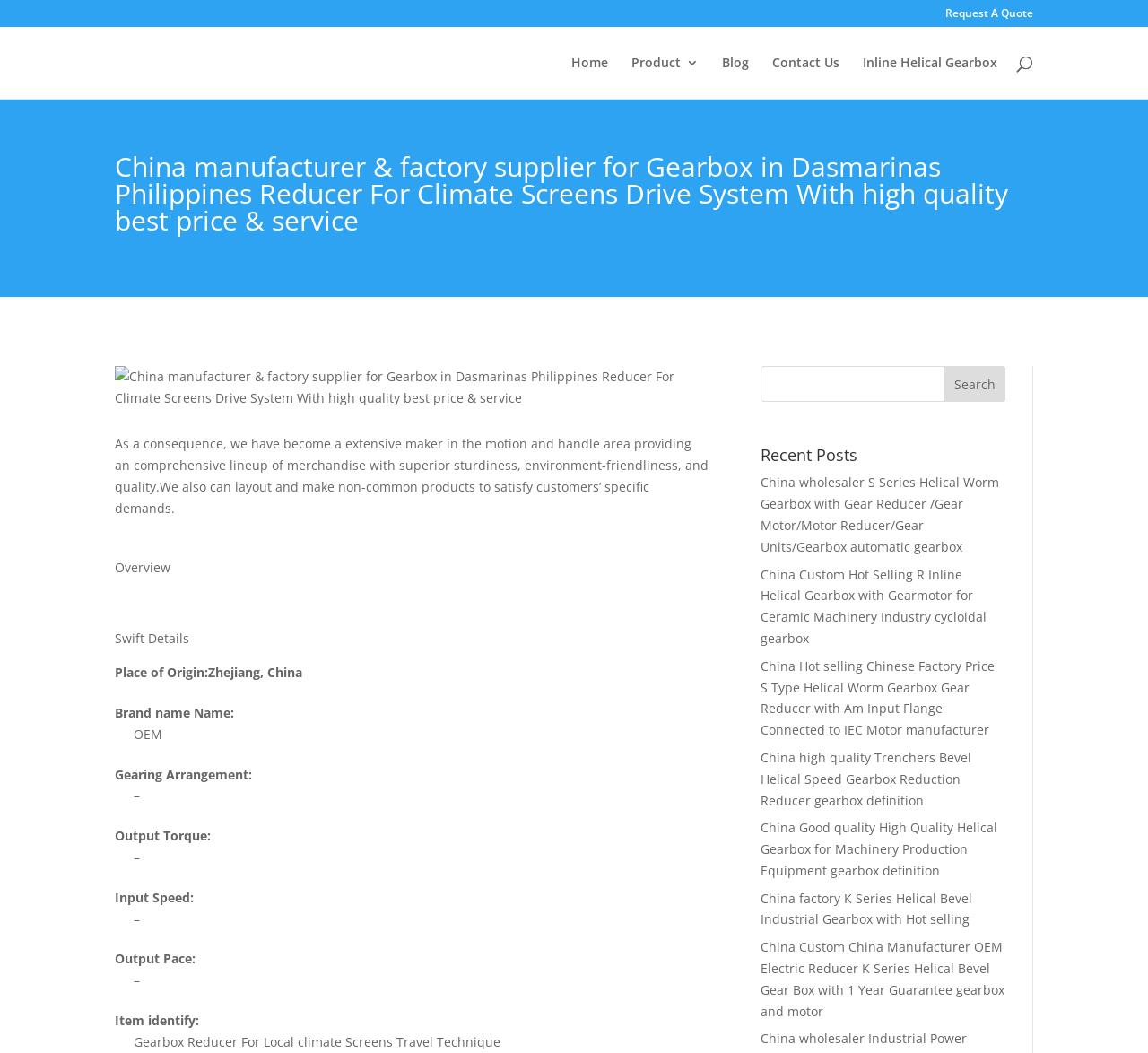Please extract and provide the main headline of the webpage.

China manufacturer & factory supplier for Gearbox in Dasmarinas Philippines Reducer For Climate Screens Drive System With high quality best price & service